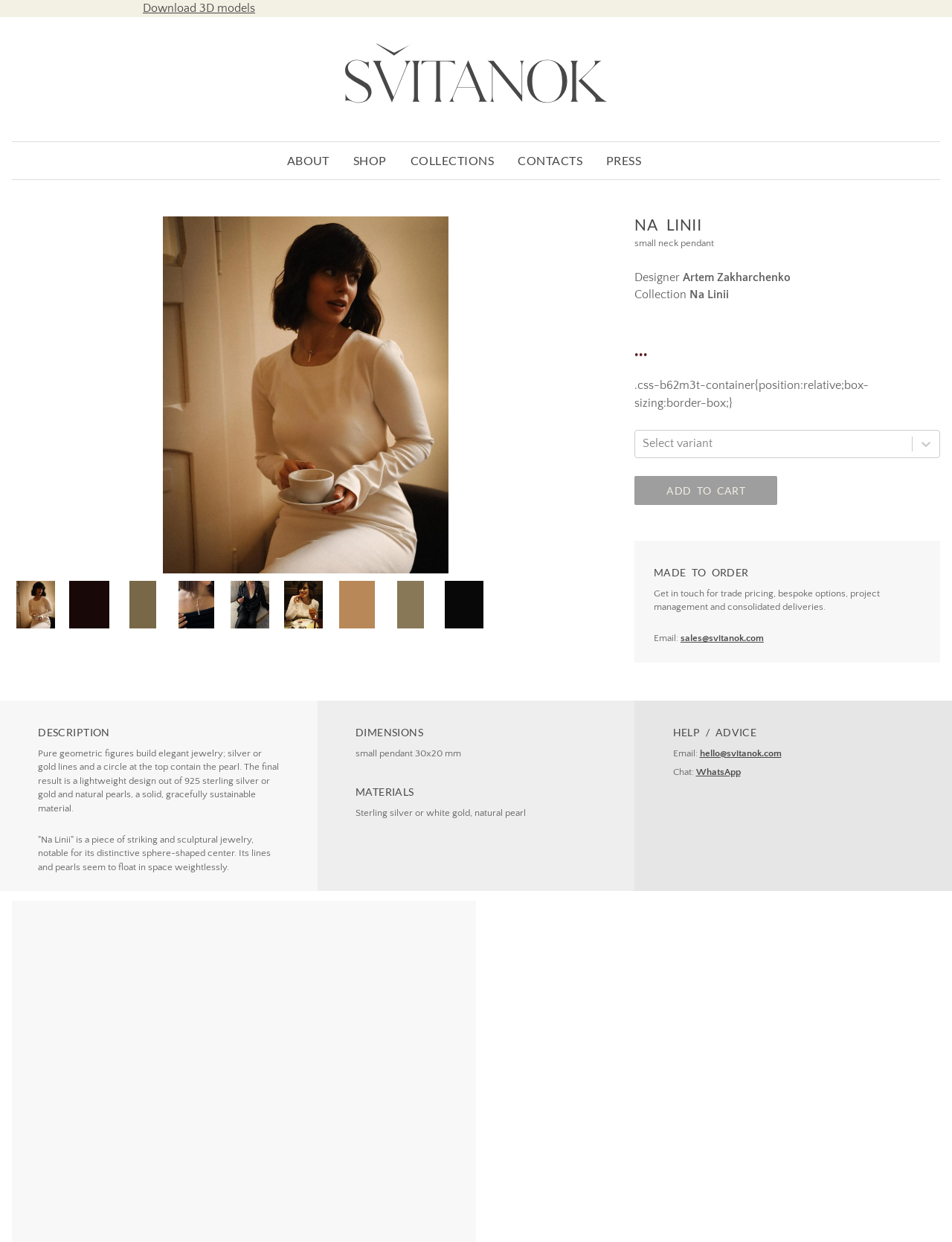Create an elaborate caption that covers all aspects of the webpage.

This webpage appears to be a product page for a small neck pendant. At the top, there are several links to different sections of the website, including "ABOUT", "SHOP", "COLLECTIONS", "CONTACTS", and "PRESS". Below these links, there is a large image of the pendant, with navigation buttons to view previous and next images.

To the right of the image, there is a section with the product title "NA LINII" and a description of the designer, Artem Zakharchenko, and the collection, Na Linii. Below this, there is a section with details about the product, including a heading "......" and a paragraph of text describing the product.

Further down the page, there is a section with a heading "Select variant" and a dropdown menu to select different options. Below this, there is a disabled "ADD TO CART" button. 

The page also includes several sections with headings "MADE TO ORDER", "DESCRIPTION", "DIMENSIONS", "MATERIALS", and "HELP / ADVICE". These sections provide additional information about the product, including its description, dimensions, materials, and advice on how to get in touch for trade pricing and bespoke options.

Throughout the page, there are several images and buttons, including a "Previous image" and "Next image" button, and a series of small images of the pendant from different angles.